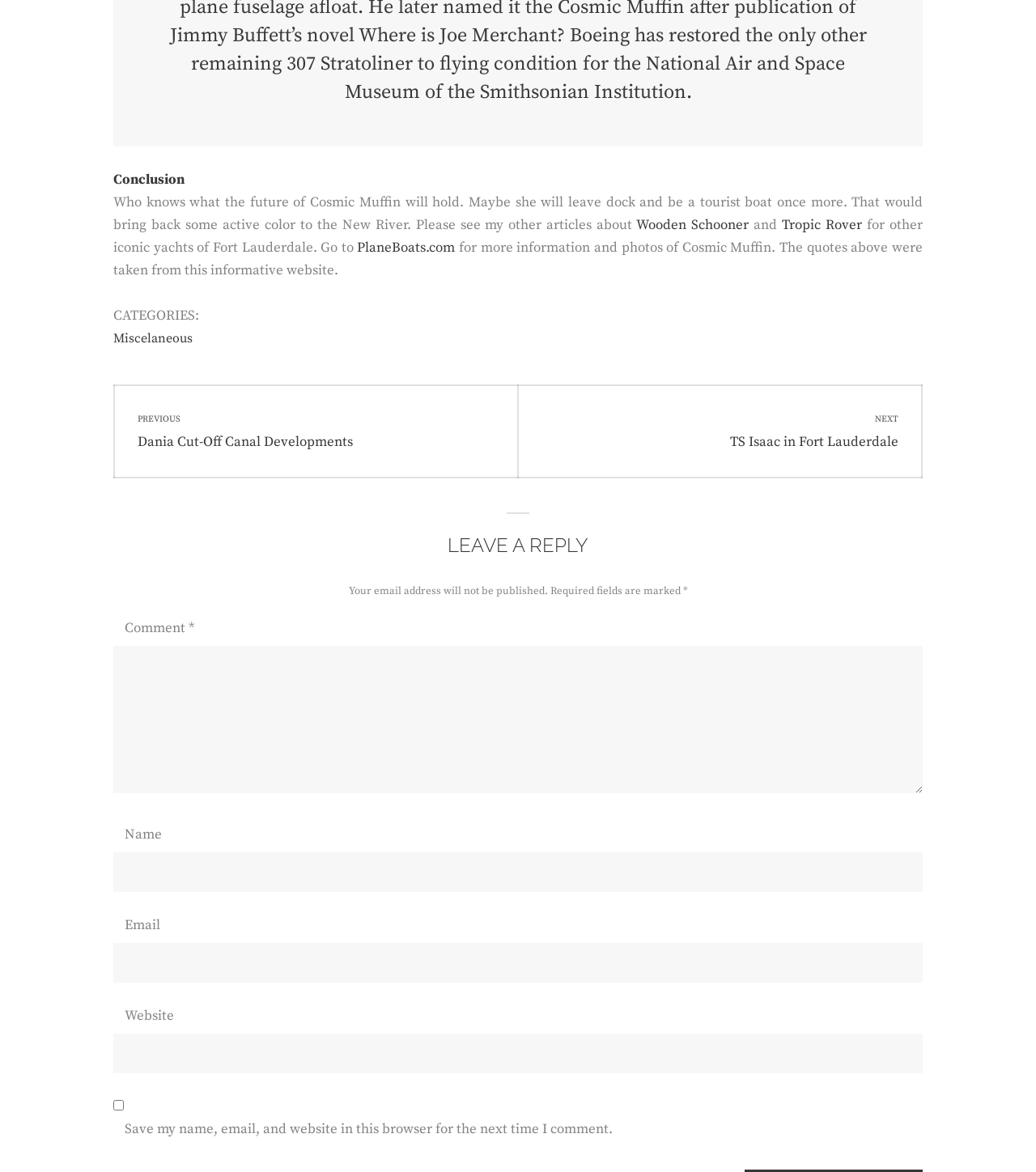Use a single word or phrase to answer the question:
What is the category of the current post?

Miscellaneous